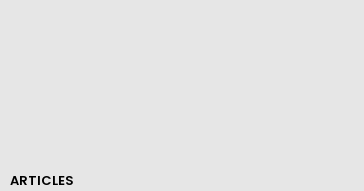Present a detailed portrayal of the image.

The image features the heading "ARTICLES" prominently displayed, suggesting a section of a webpage dedicated to various content or posts. This title likely serves as a navigational element, guiding users to explore related articles on the site. The design is simple yet effective, drawing attention to the content that follows and indicating that users can find a collection of articles relevant to their interests, perhaps including updates on celebrity net worths and other trending topics.